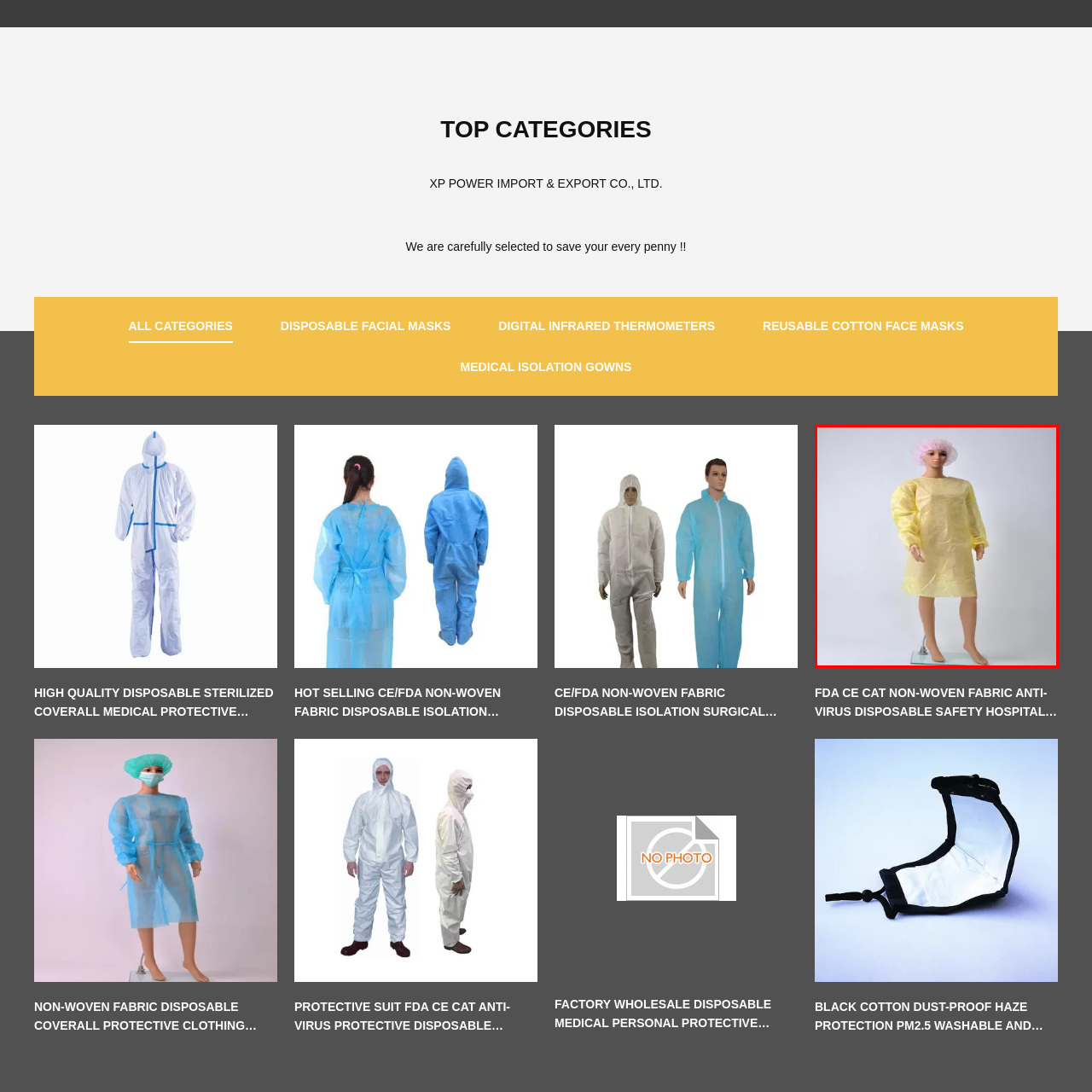Examine the image inside the red outline, What is the purpose of the pink disposable hairnet?
 Answer with a single word or phrase.

Hygiene and cleanliness